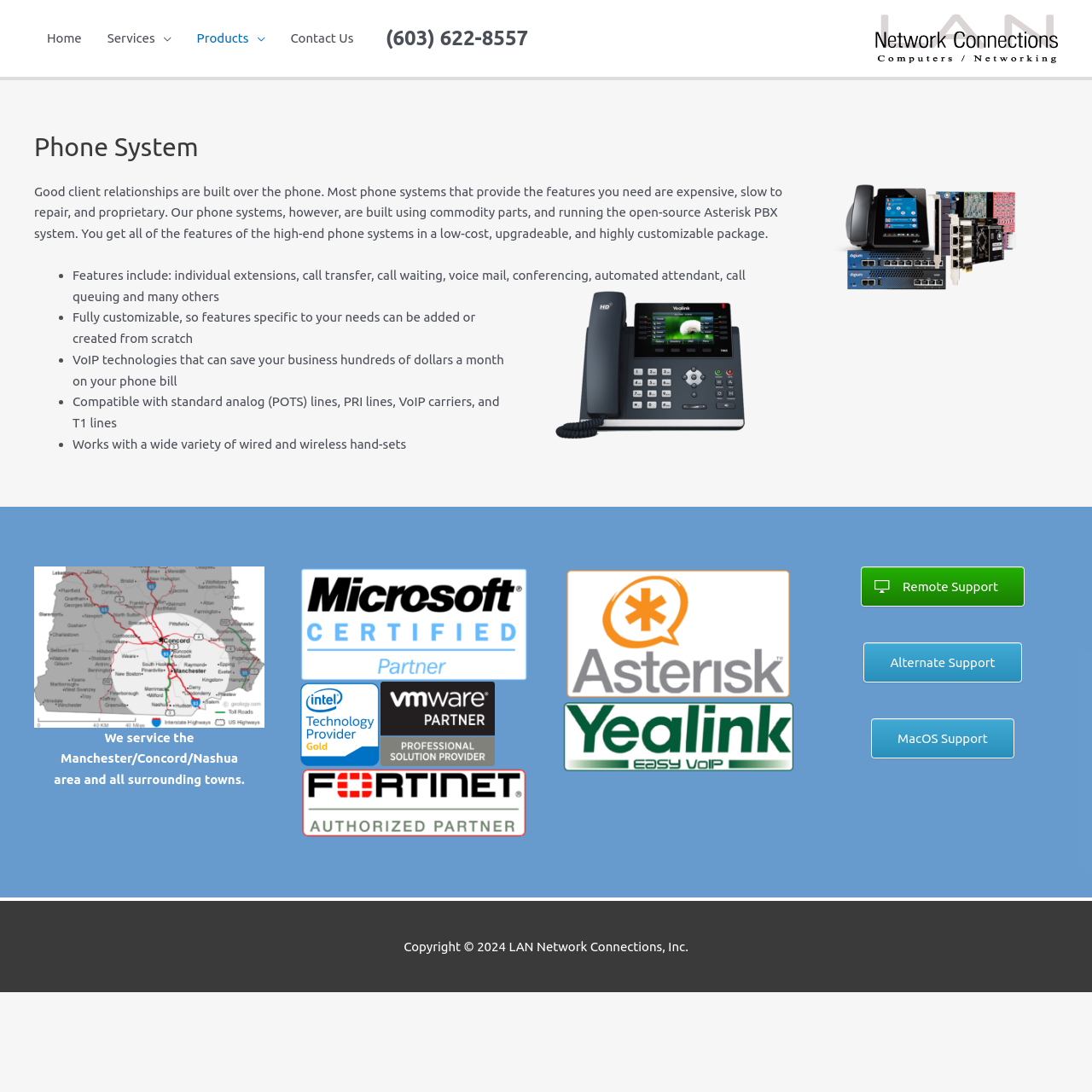What is the phone number?
Please provide a detailed answer to the question.

The phone number is mentioned in the navigation section of the webpage, below the links to 'Home', 'Services', 'Products', and 'Contact Us'.